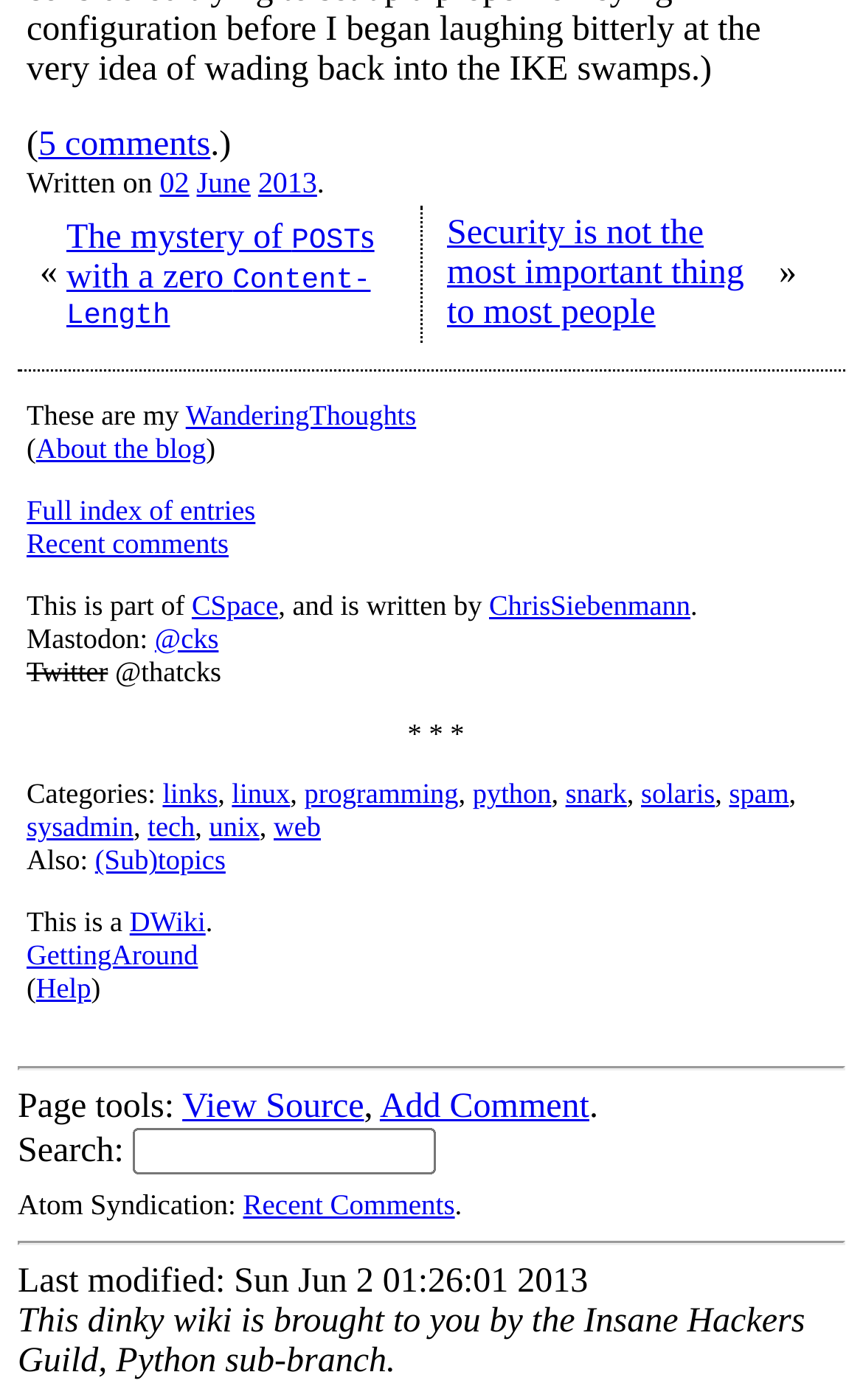What is the date of the last modification?
Based on the image, give a one-word or short phrase answer.

Sun Jun 2 01:26:01 2013